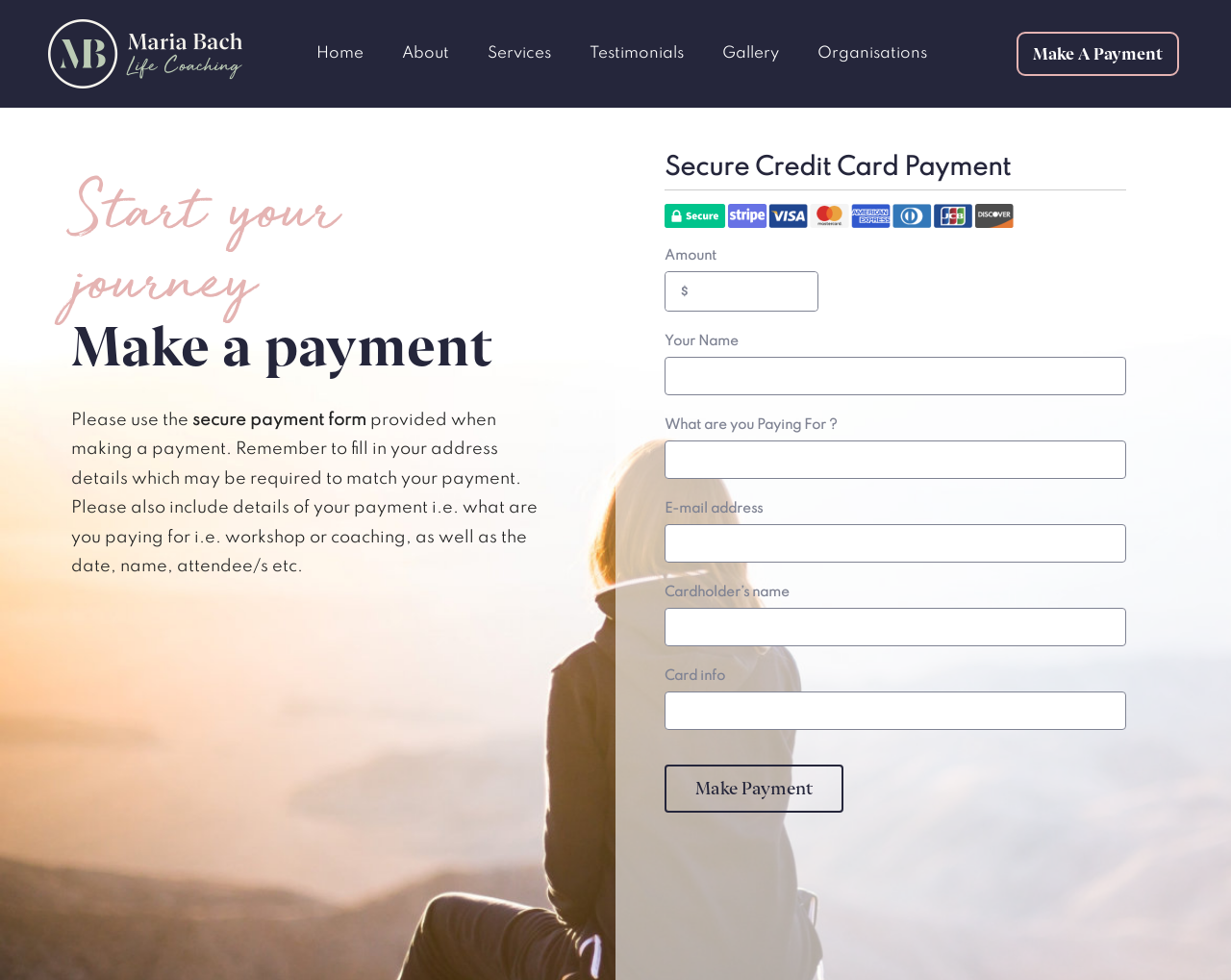Please identify the bounding box coordinates of the element's region that should be clicked to execute the following instruction: "Click the Make A Payment button". The bounding box coordinates must be four float numbers between 0 and 1, i.e., [left, top, right, bottom].

[0.826, 0.032, 0.958, 0.078]